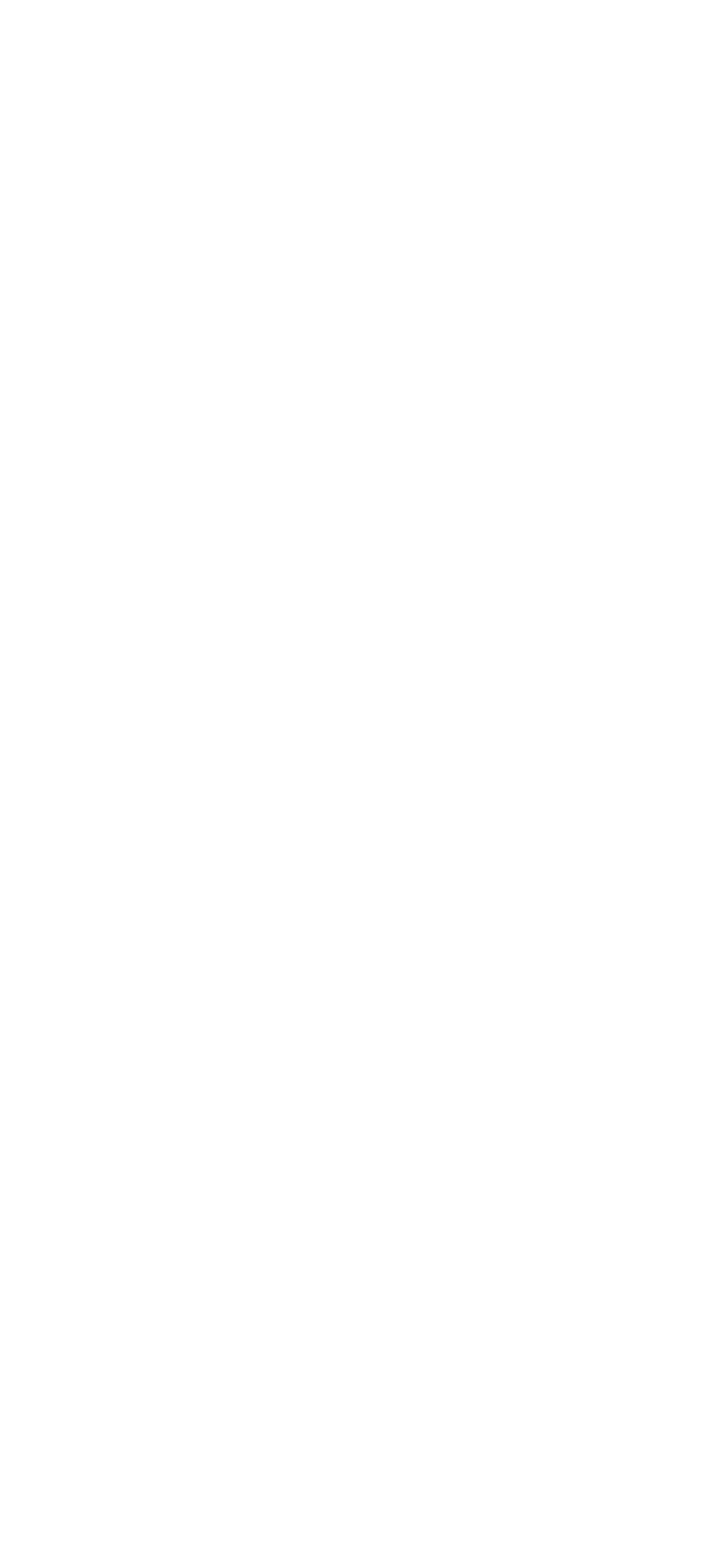From the webpage screenshot, predict the bounding box of the UI element that matches this description: "aria-label="Email" name="email" placeholder="Email"".

[0.077, 0.69, 0.744, 0.751]